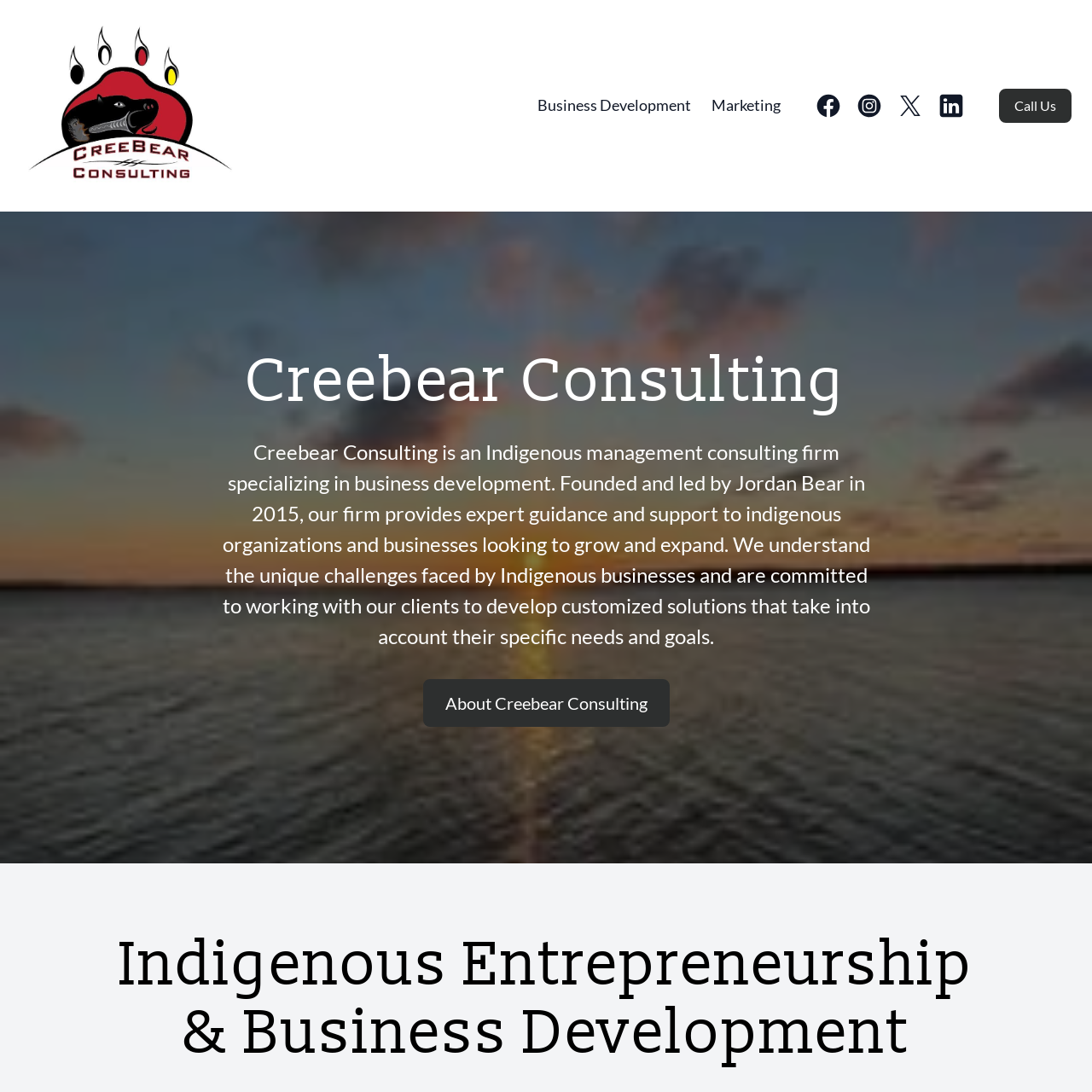Refer to the image and provide an in-depth answer to the question: 
What is the focus of Creebear Consulting?

The focus of Creebear Consulting can be inferred from the text on the webpage, which states that the firm 'specializes in business development' and 'provides expert guidance and support to indigenous organizations and businesses looking to grow and expand'. This suggests that the consulting firm has a specific focus on working with Indigenous businesses.